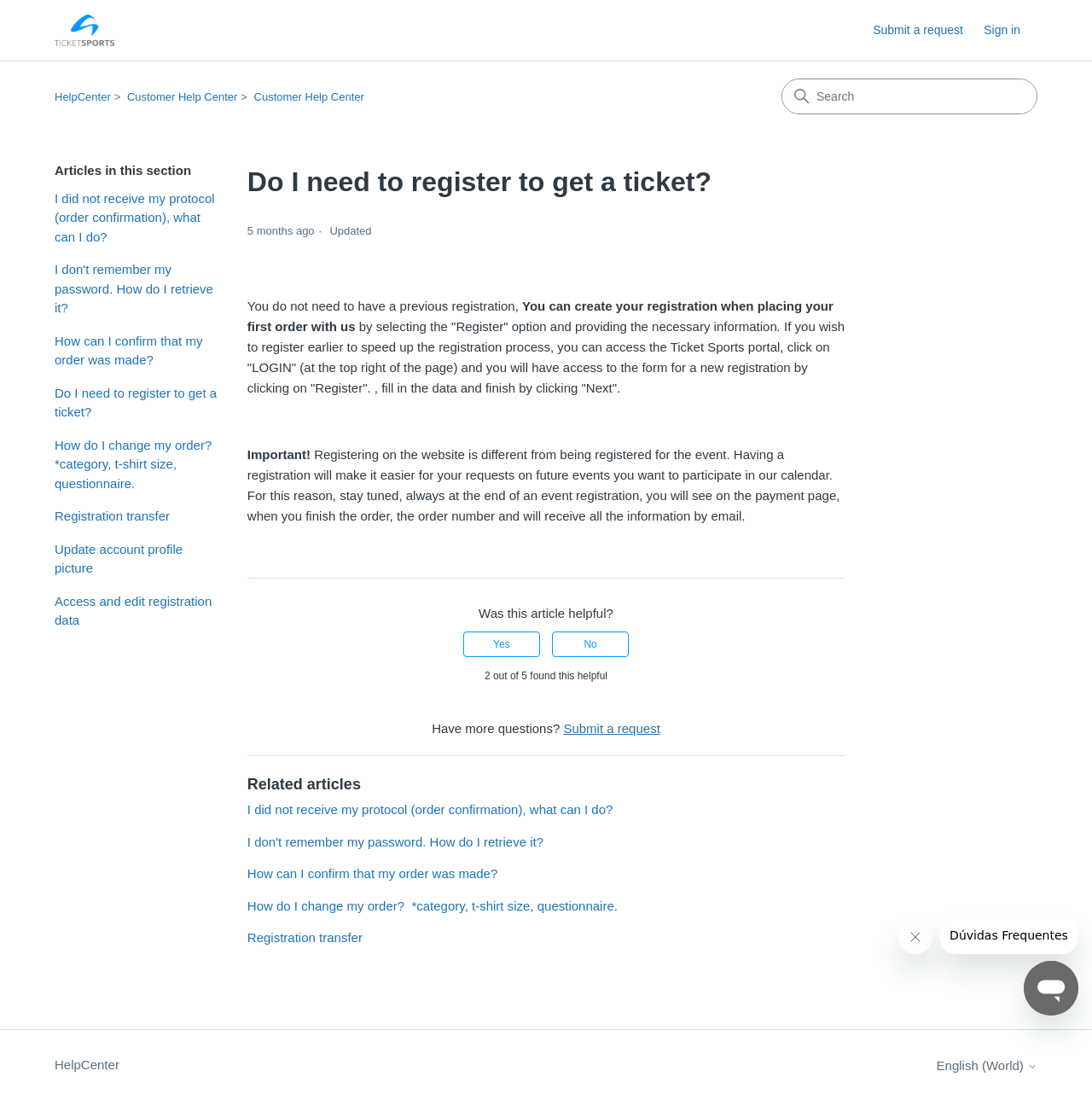Please determine the bounding box coordinates of the clickable area required to carry out the following instruction: "Search for something". The coordinates must be four float numbers between 0 and 1, represented as [left, top, right, bottom].

[0.716, 0.072, 0.949, 0.103]